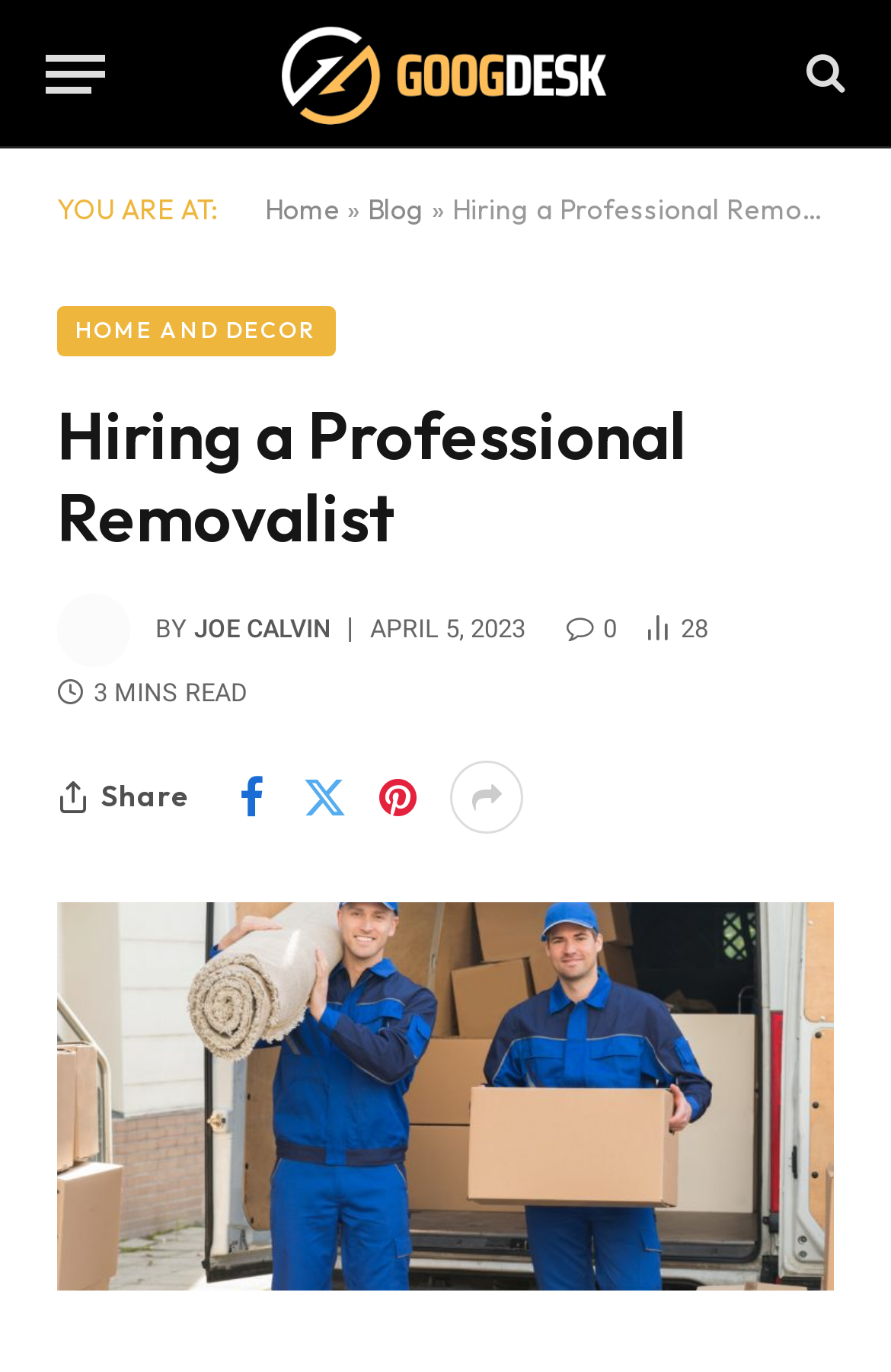Determine the bounding box coordinates for the UI element with the following description: "Home and Decor". The coordinates should be four float numbers between 0 and 1, represented as [left, top, right, bottom].

[0.064, 0.224, 0.377, 0.26]